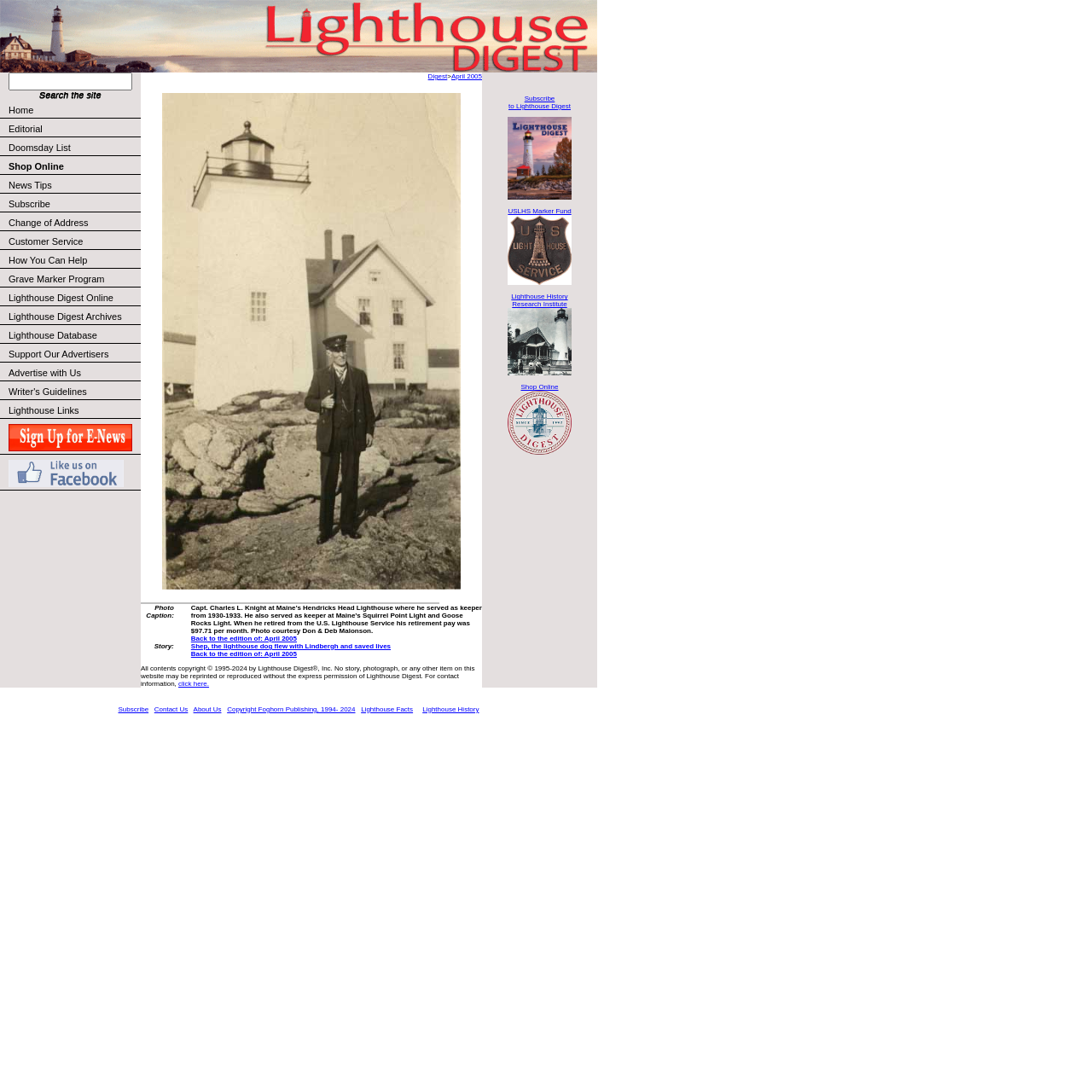What is the text on the top-left corner of the webpage?
Relying on the image, give a concise answer in one word or a brief phrase.

Lighthouses@Lighthouse Digest